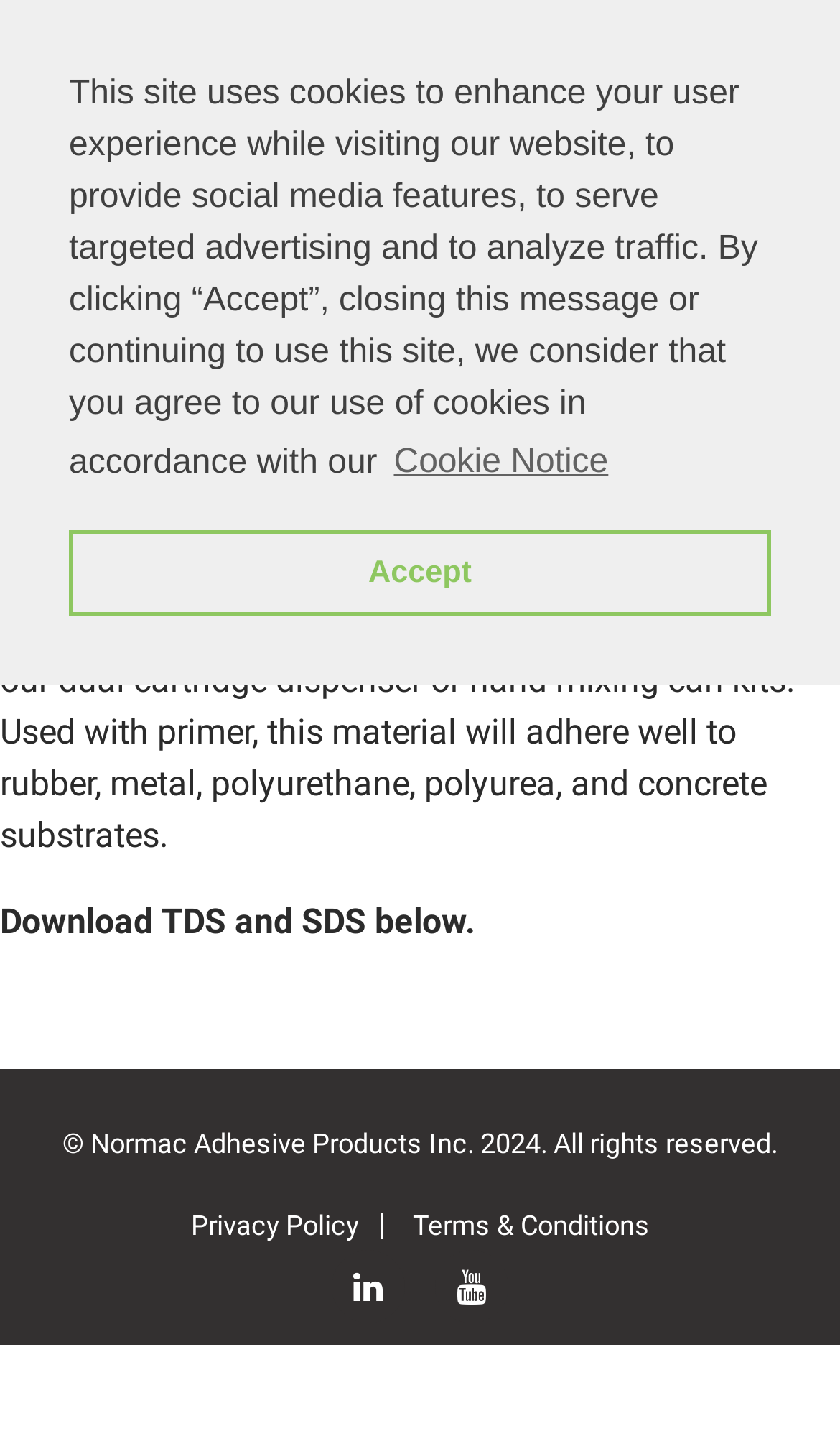What is the packaging type of Normac UR-80LV?
Based on the image content, provide your answer in one word or a short phrase.

Cartridge